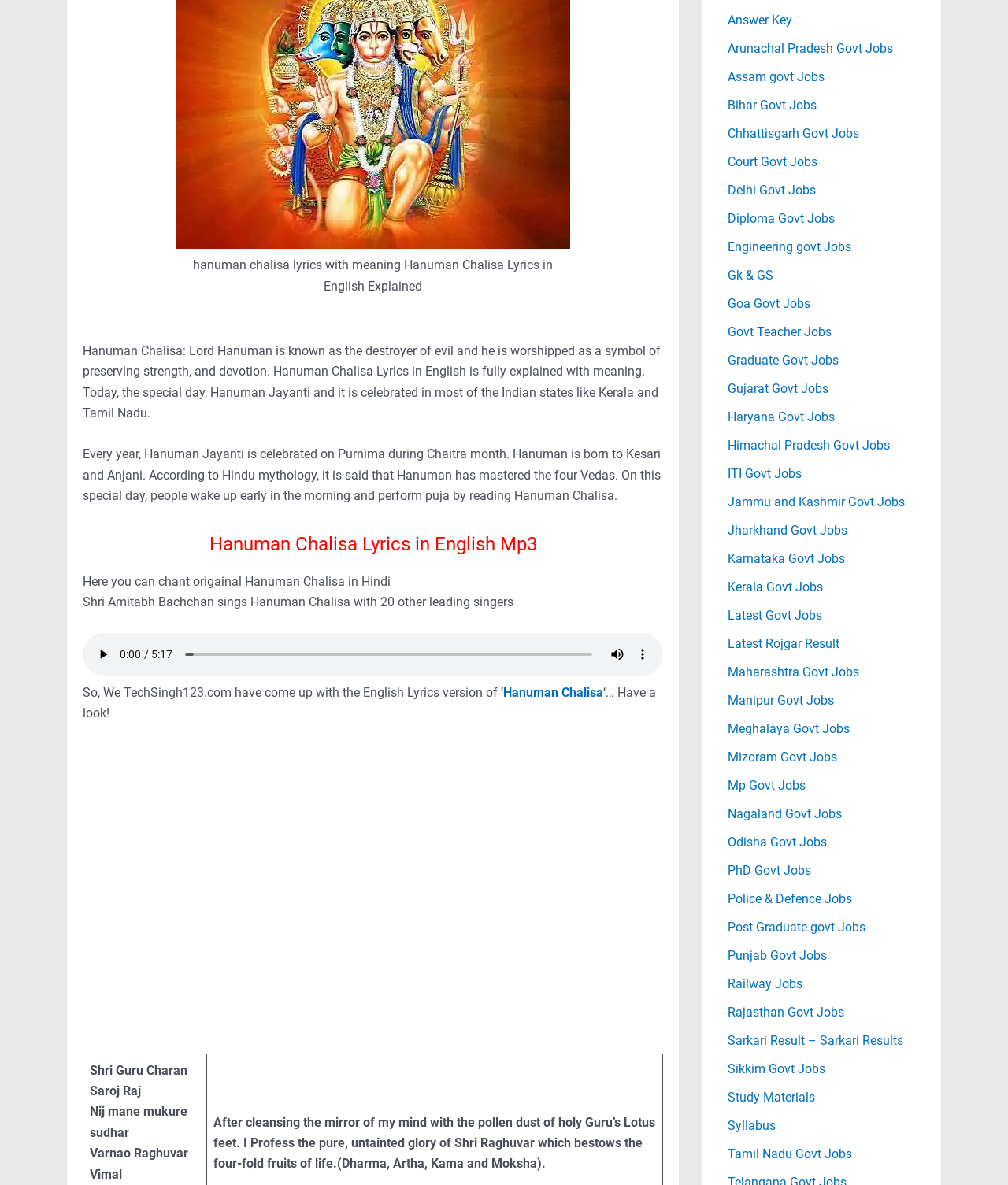Please locate the bounding box coordinates of the region I need to click to follow this instruction: "click the link to Hanuman Chalisa".

[0.499, 0.578, 0.598, 0.59]